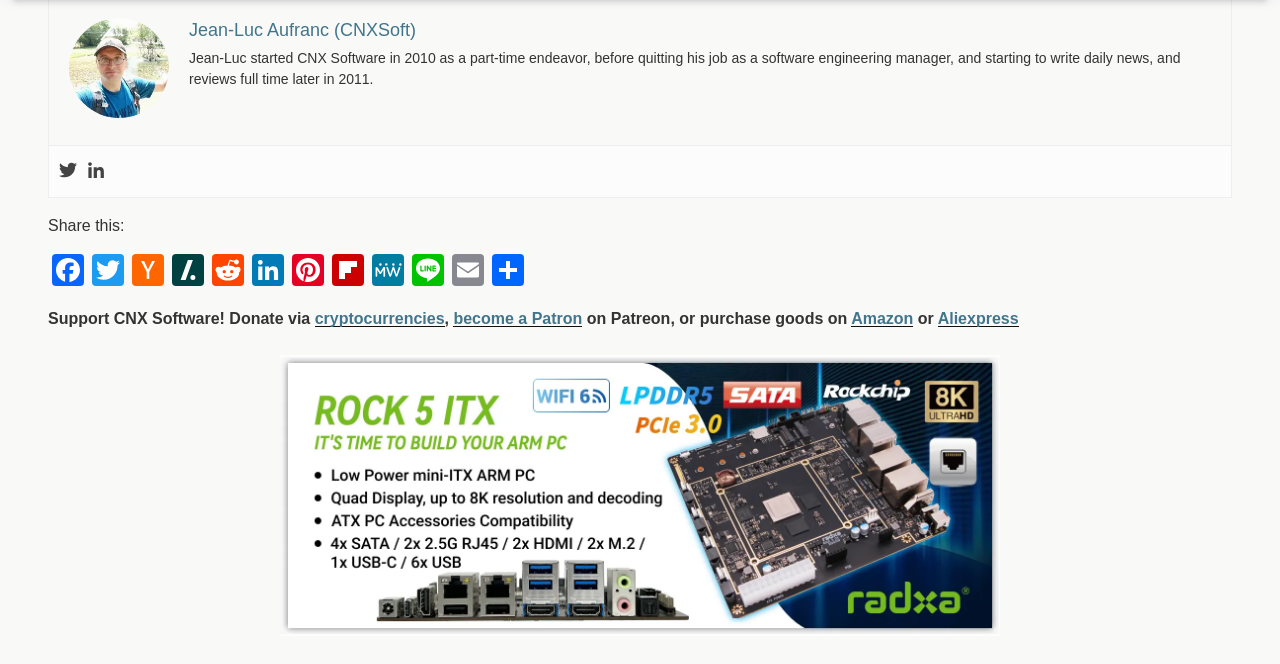What is the name of the motherboard featured on this page?
Using the picture, provide a one-word or short phrase answer.

ROCK 5 ITX RK3588